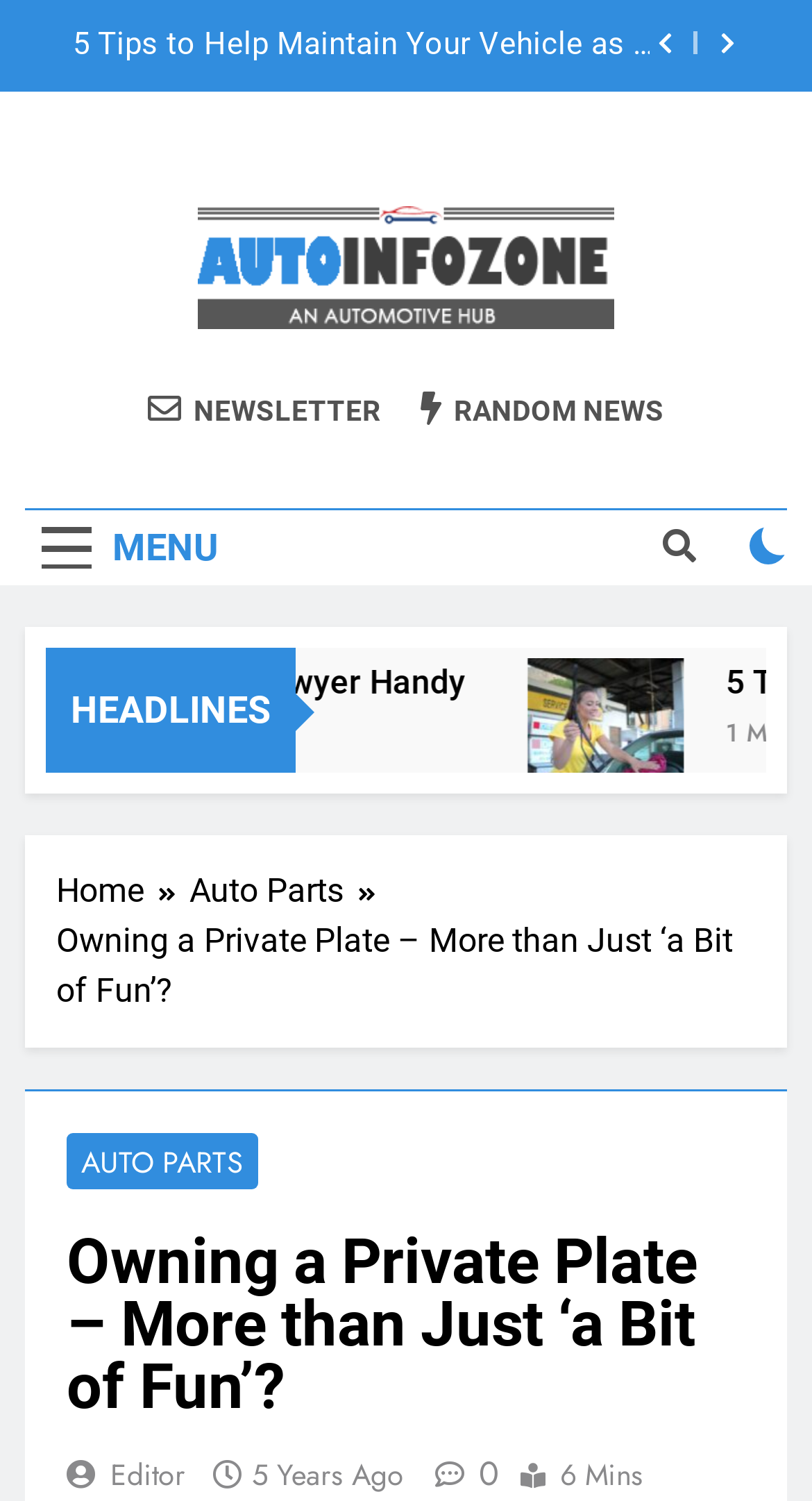Provide a short answer using a single word or phrase for the following question: 
How many links are there in the headlines section?

2